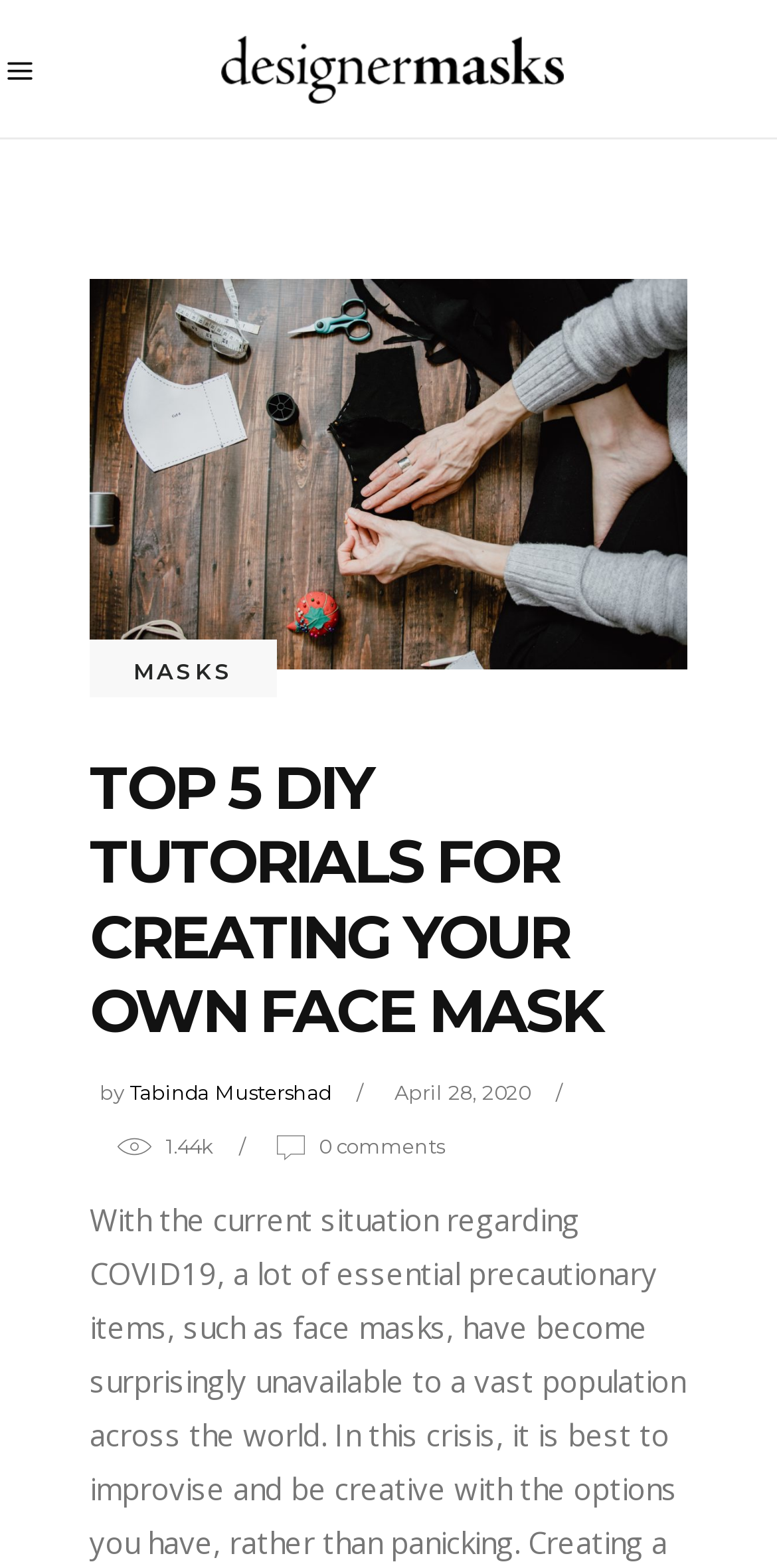Provide the bounding box coordinates of the HTML element described by the text: "0 Comments". The coordinates should be in the format [left, top, right, bottom] with values between 0 and 1.

[0.41, 0.714, 0.572, 0.748]